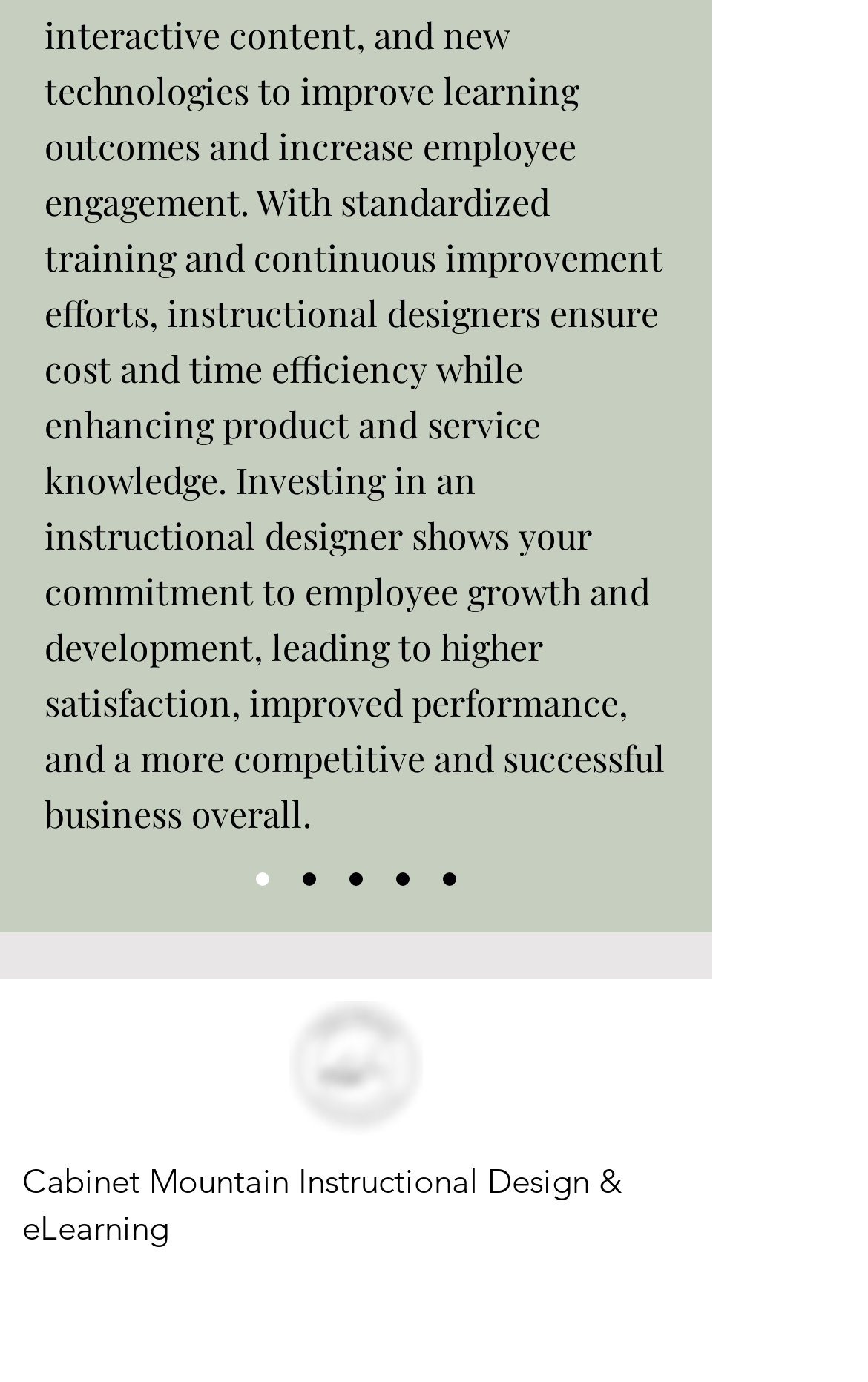Locate the UI element described by aria-label="Untitled design (1)" and provide its bounding box coordinates. Use the format (top-left x, top-left y, bottom-right x, bottom-right y) with all values as floating point numbers between 0 and 1.

[0.297, 0.92, 0.397, 0.983]